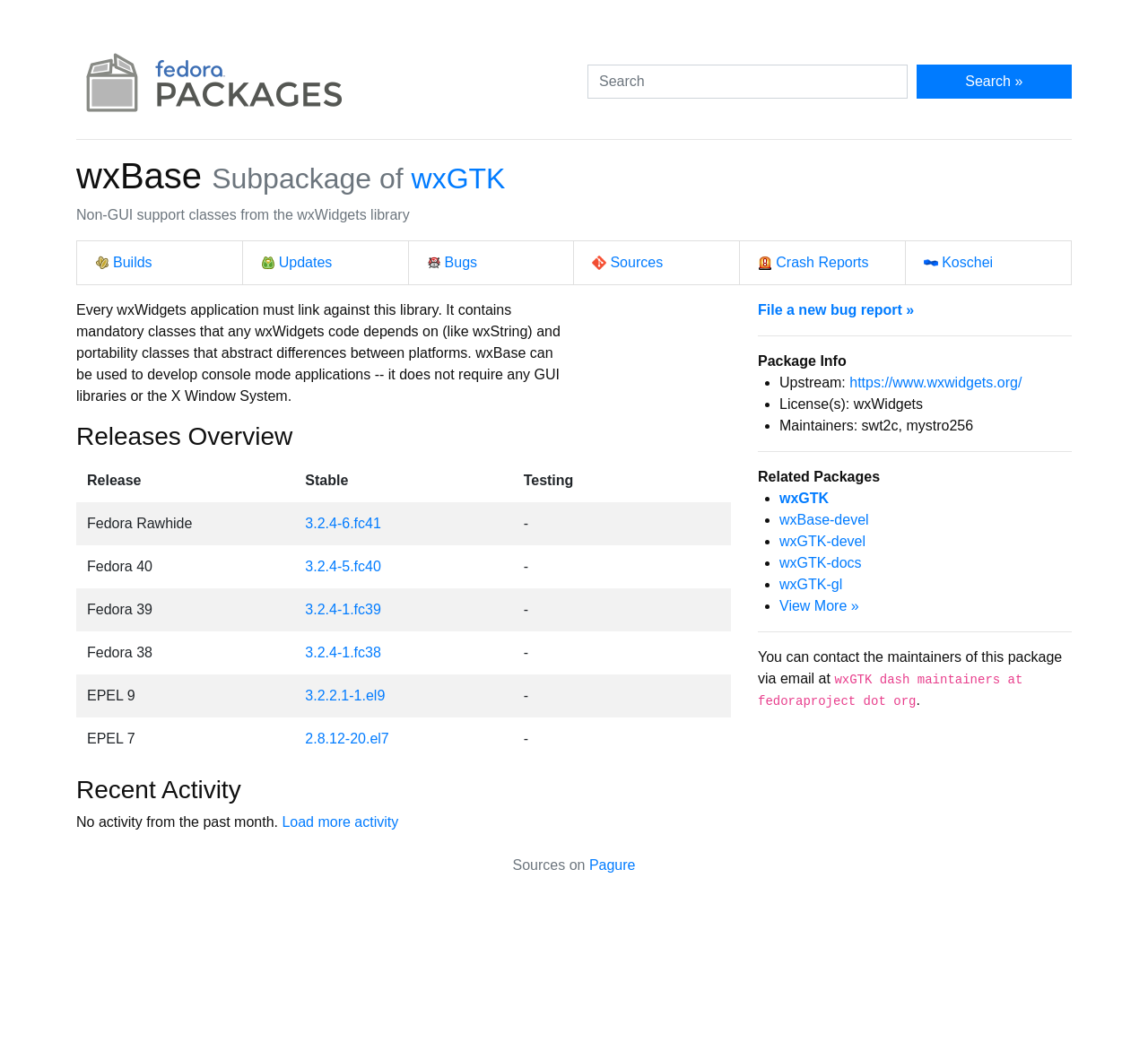Provide the bounding box coordinates of the section that needs to be clicked to accomplish the following instruction: "File a new bug report."

[0.66, 0.287, 0.796, 0.302]